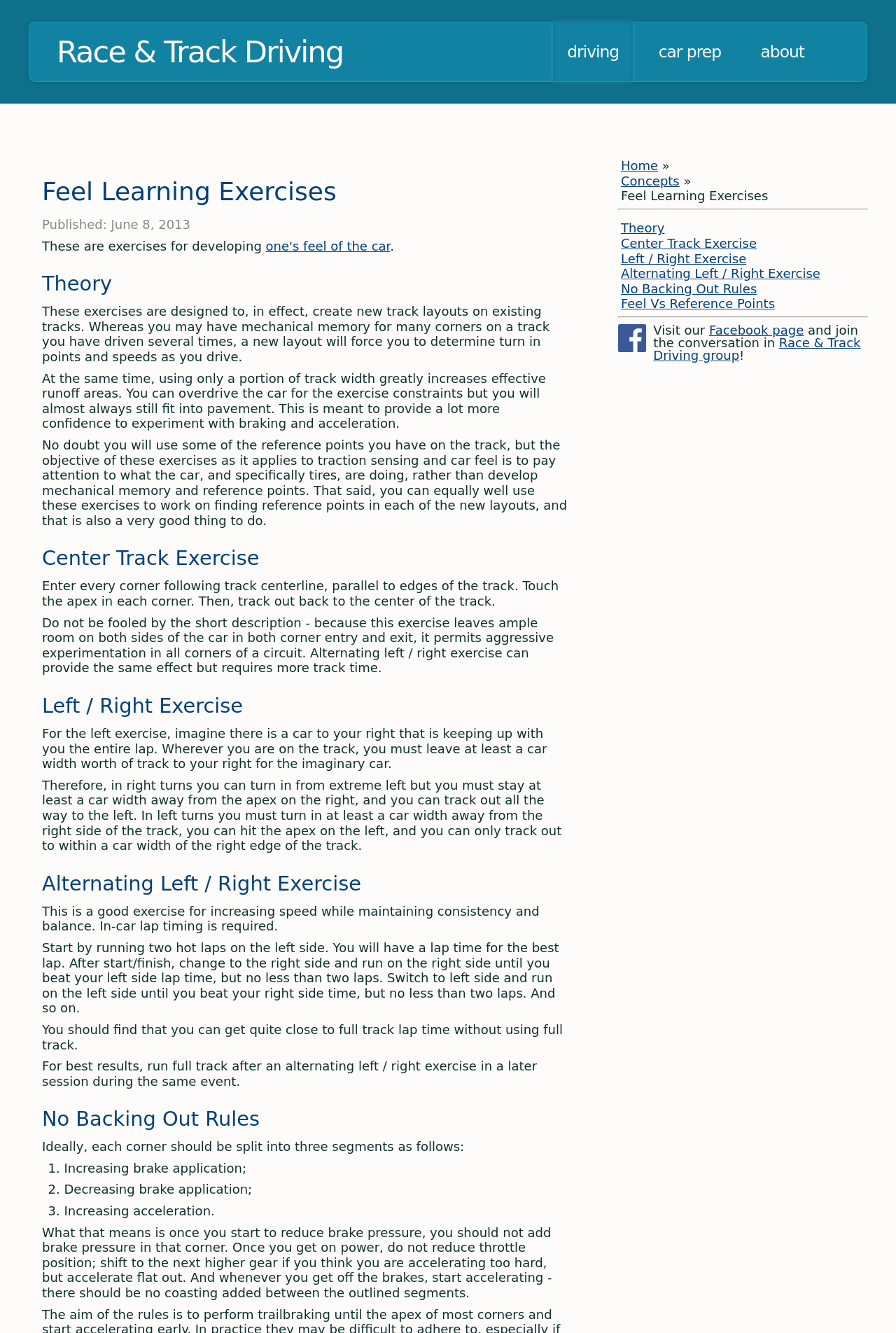Is there a Facebook page related to this webpage?
Could you answer the question with a detailed and thorough explanation?

At the bottom of the webpage, there is a section that invites visitors to visit their Facebook page and join the conversation in the Race & Track Driving group.